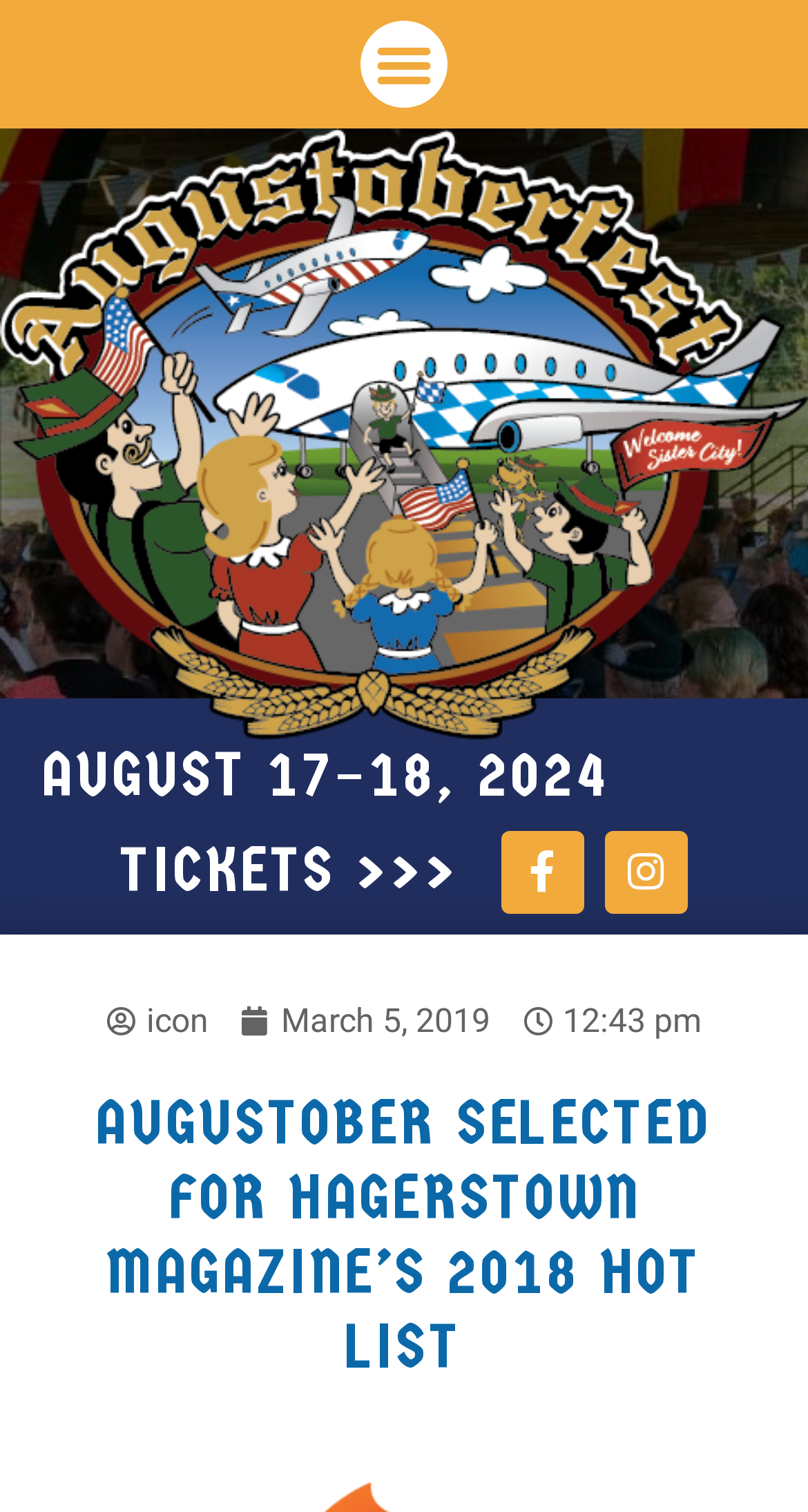Based on the image, please elaborate on the answer to the following question:
What is the text of the call-to-action button?

I found the text of the call-to-action button by looking at the link element with the content 'TICKETS >>>' which is located at the top of the webpage.